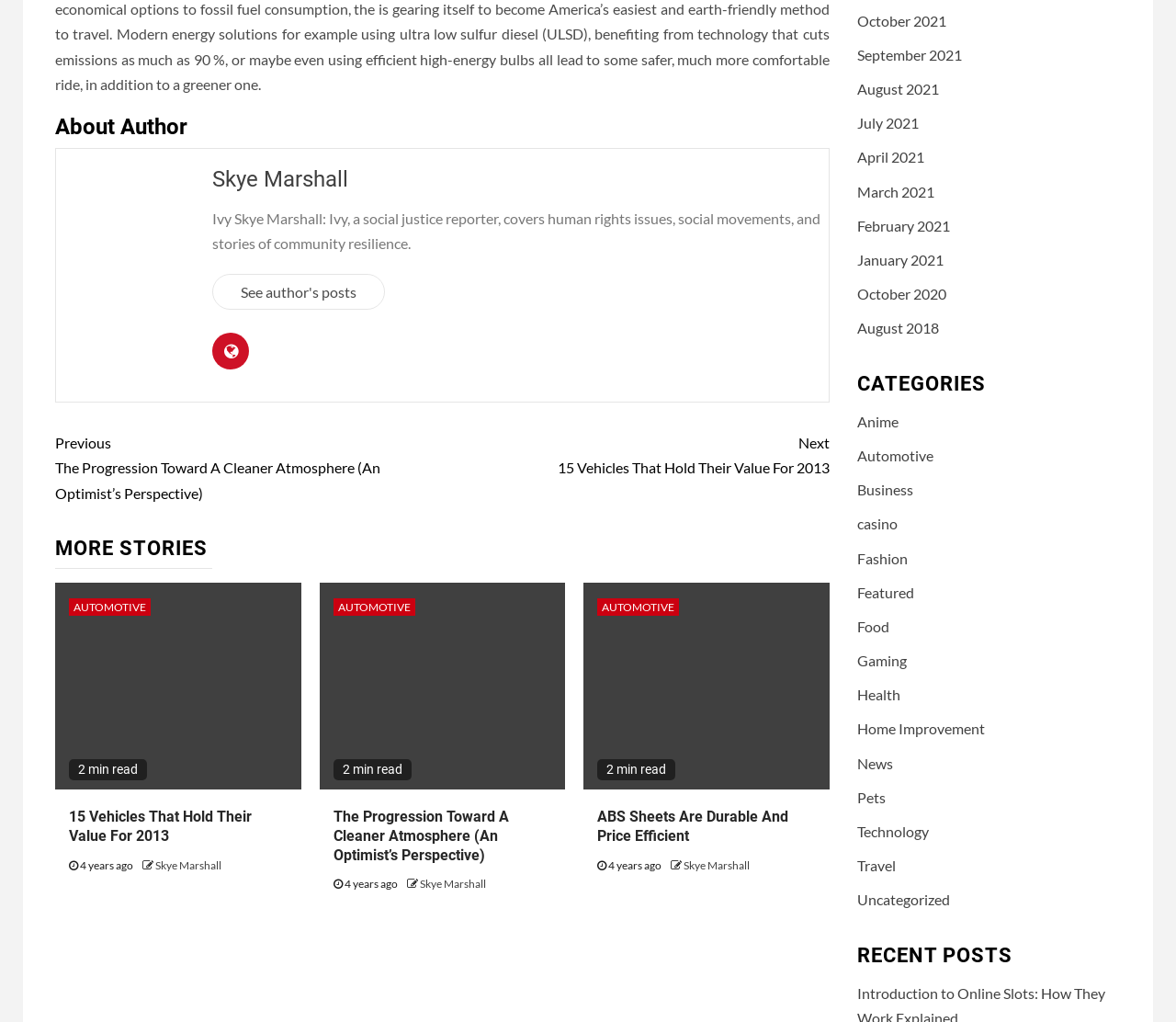Indicate the bounding box coordinates of the element that needs to be clicked to satisfy the following instruction: "Check out the previous article". The coordinates should be four float numbers between 0 and 1, i.e., [left, top, right, bottom].

[0.047, 0.421, 0.376, 0.494]